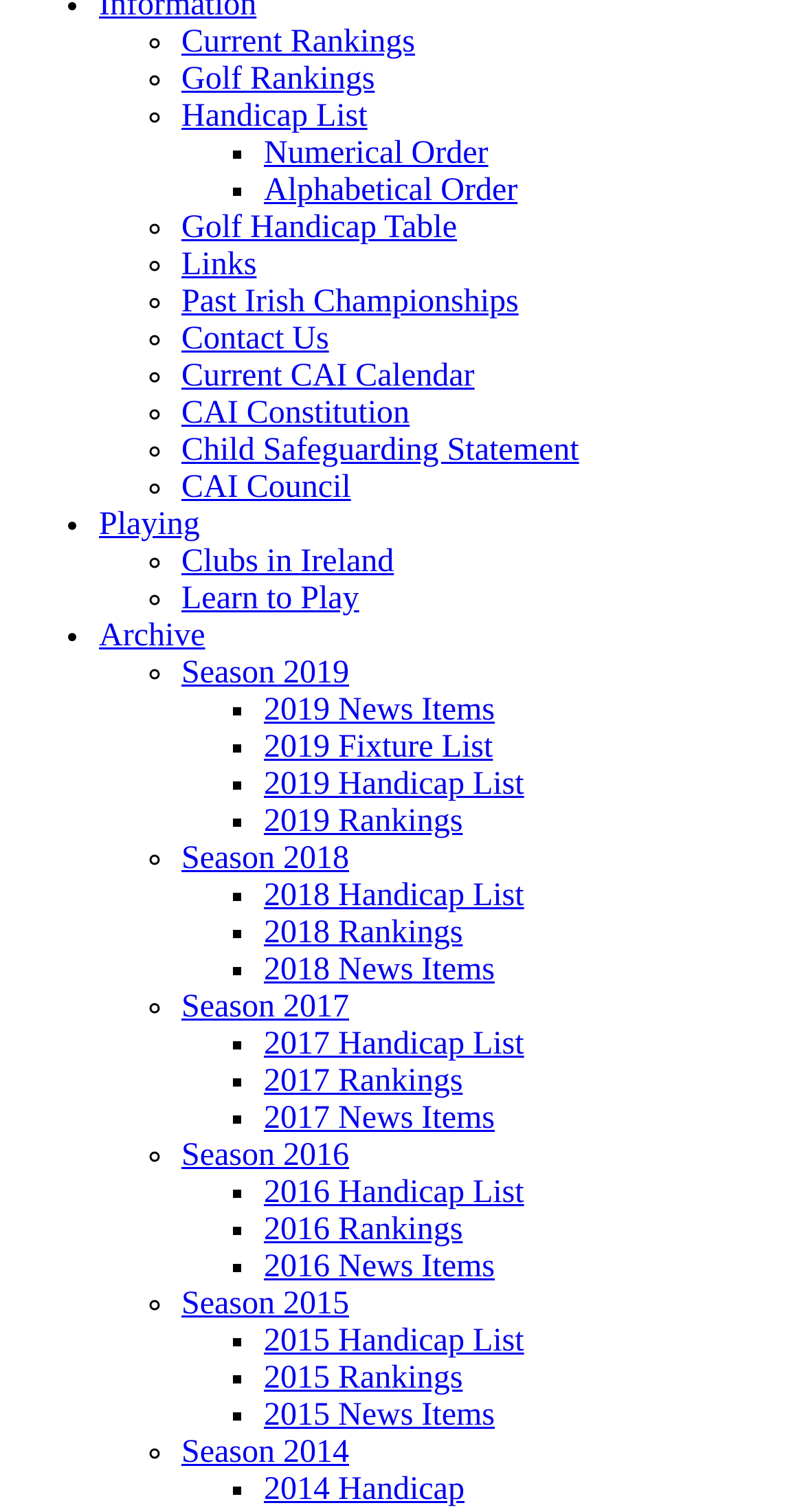Using the format (top-left x, top-left y, bottom-right x, bottom-right y), and given the element description, identify the bounding box coordinates within the screenshot: Playing

[0.123, 0.335, 0.248, 0.358]